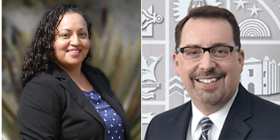Offer a detailed explanation of the image's components.

The image features headshots of Wilma Franco and Dean Logan, who participated in a significant community event aimed at encouraging voter participation. Wilma Franco, identified as the Executive Director of the Southeast LA Collaborative, is pictured on the left, showcasing a warm smile while dressed in professional attire. Dean Logan, the LA County Registrar-Recorder, appears on the right, wearing glasses and a suit, projecting a confident demeanor. This image reflects their collaboration during an initiative that emphasized the importance of civic engagement, particularly in the context of a recent event held at the AltaMed Medical and Dental Group facility in South Gate, aiming to unite diverse community members through shared democratic values.